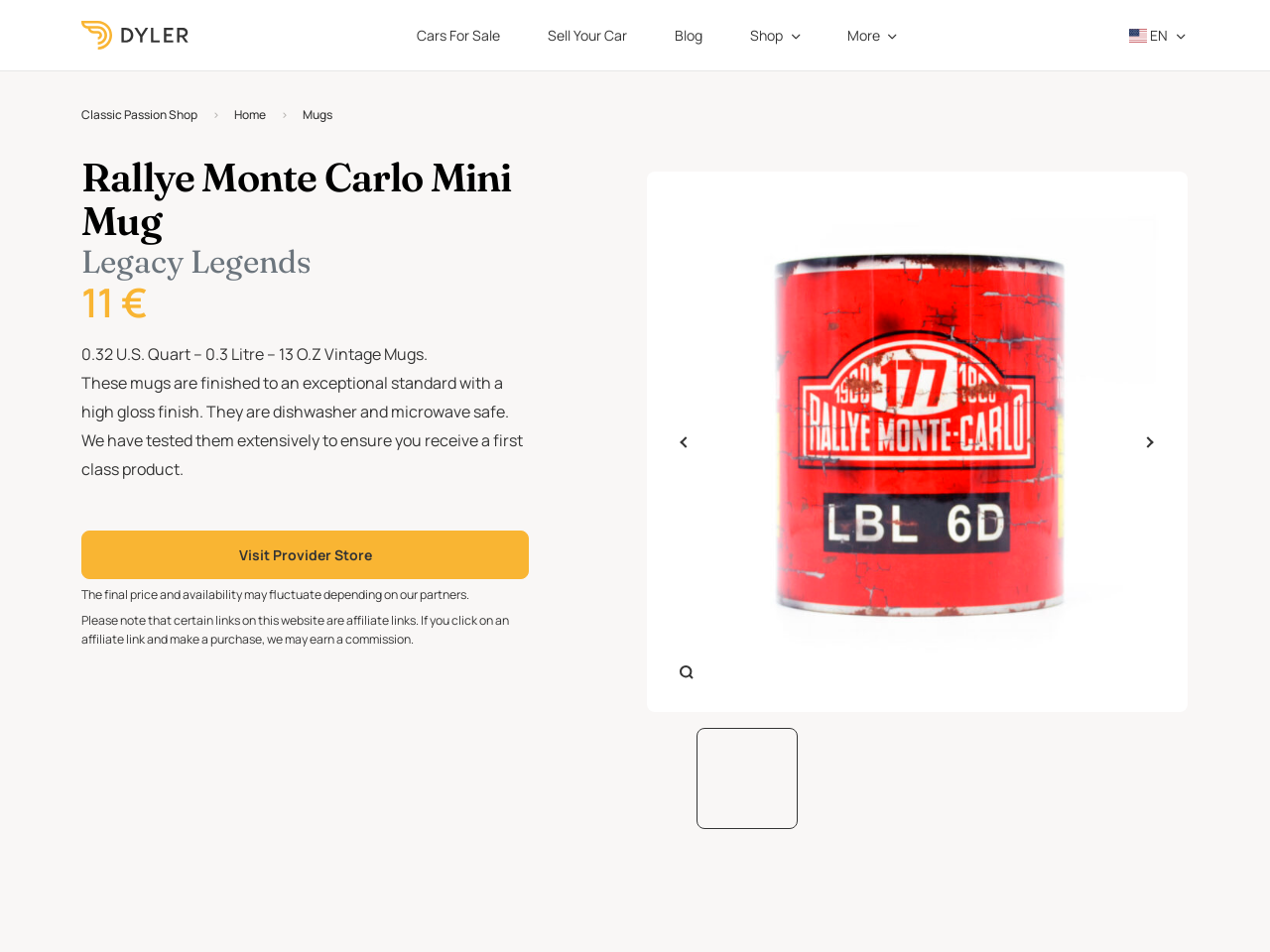What is the capacity of the mug?
Using the details from the image, give an elaborate explanation to answer the question.

I found the capacity of the mug by reading the static text element that describes the product. It says '0.32 U.S. Quart – 0.3 Litre – 13 O.Z Vintage Mugs', which indicates the capacity of the mug.